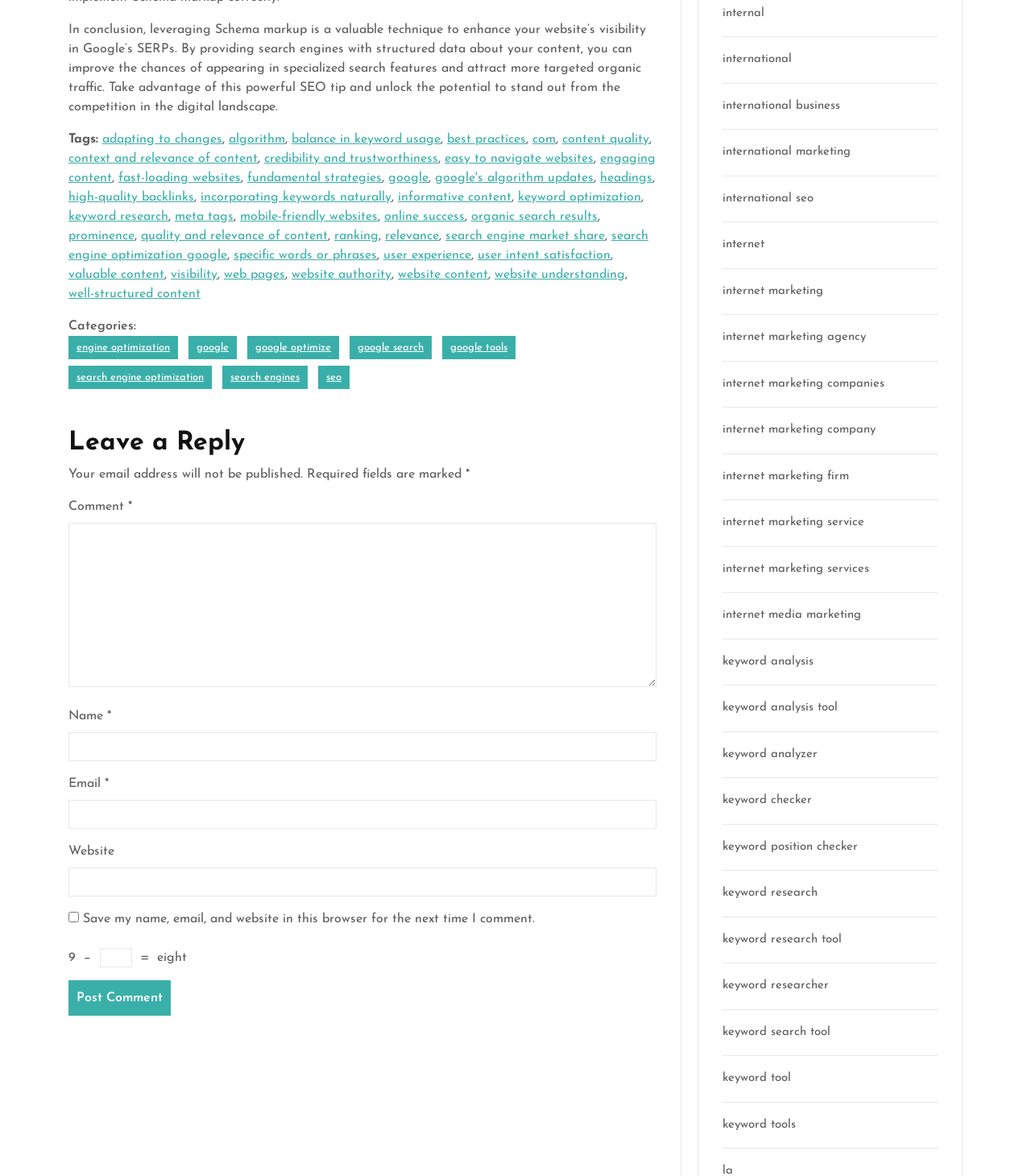Answer the question in a single word or phrase:
What is the purpose of schema markup?

Enhance website visibility